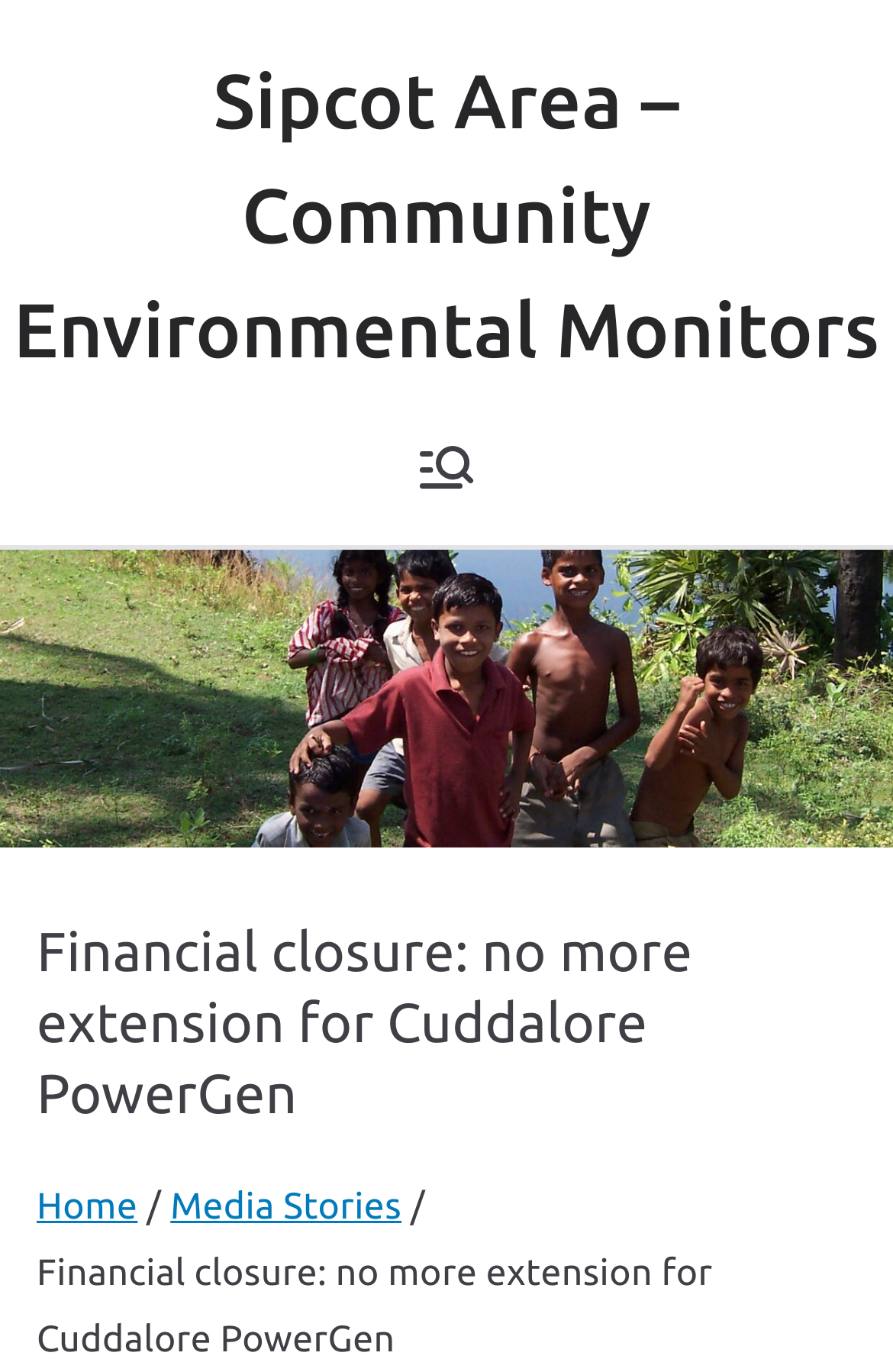What is the name of the area mentioned? Refer to the image and provide a one-word or short phrase answer.

Sipcot Area